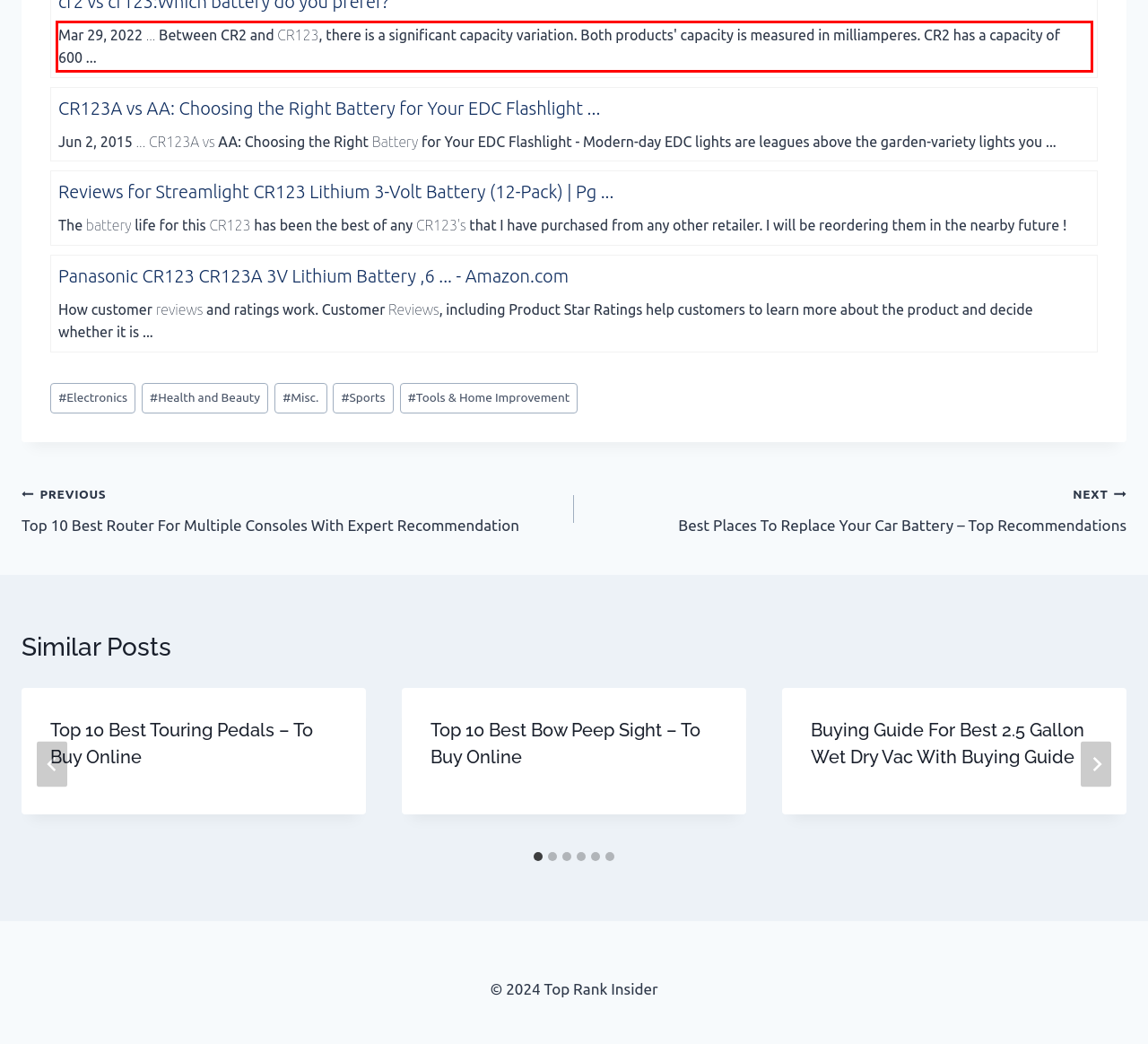You are given a webpage screenshot with a red bounding box around a UI element. Extract and generate the text inside this red bounding box.

Mar 29, 2022 ... Between CR2 and CR123, there is a significant capacity variation. Both products' capacity is measured in milliamperes. CR2 has a capacity of 600 ...